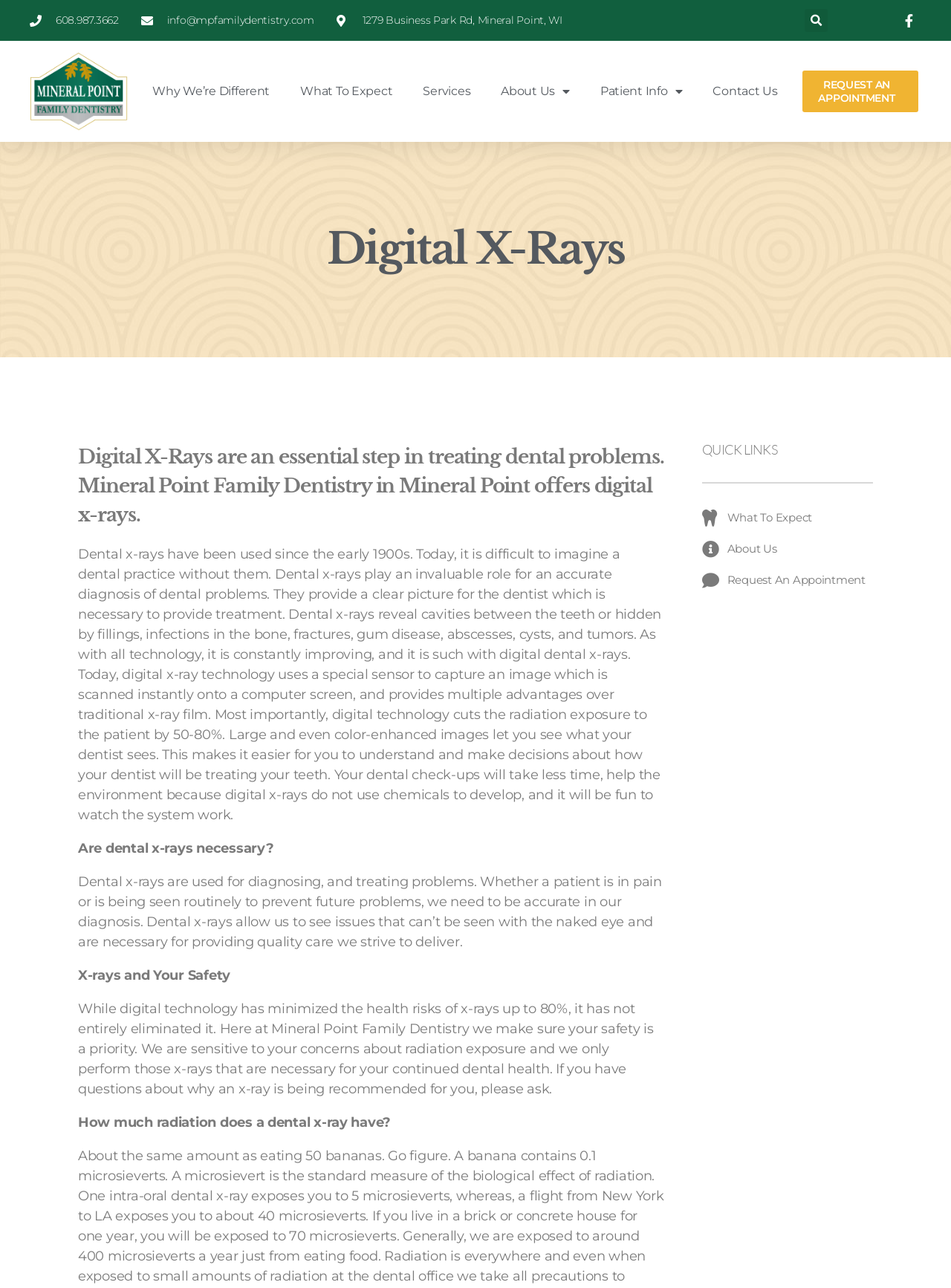Give a short answer to this question using one word or a phrase:
How much does digital technology reduce radiation exposure?

50-80%